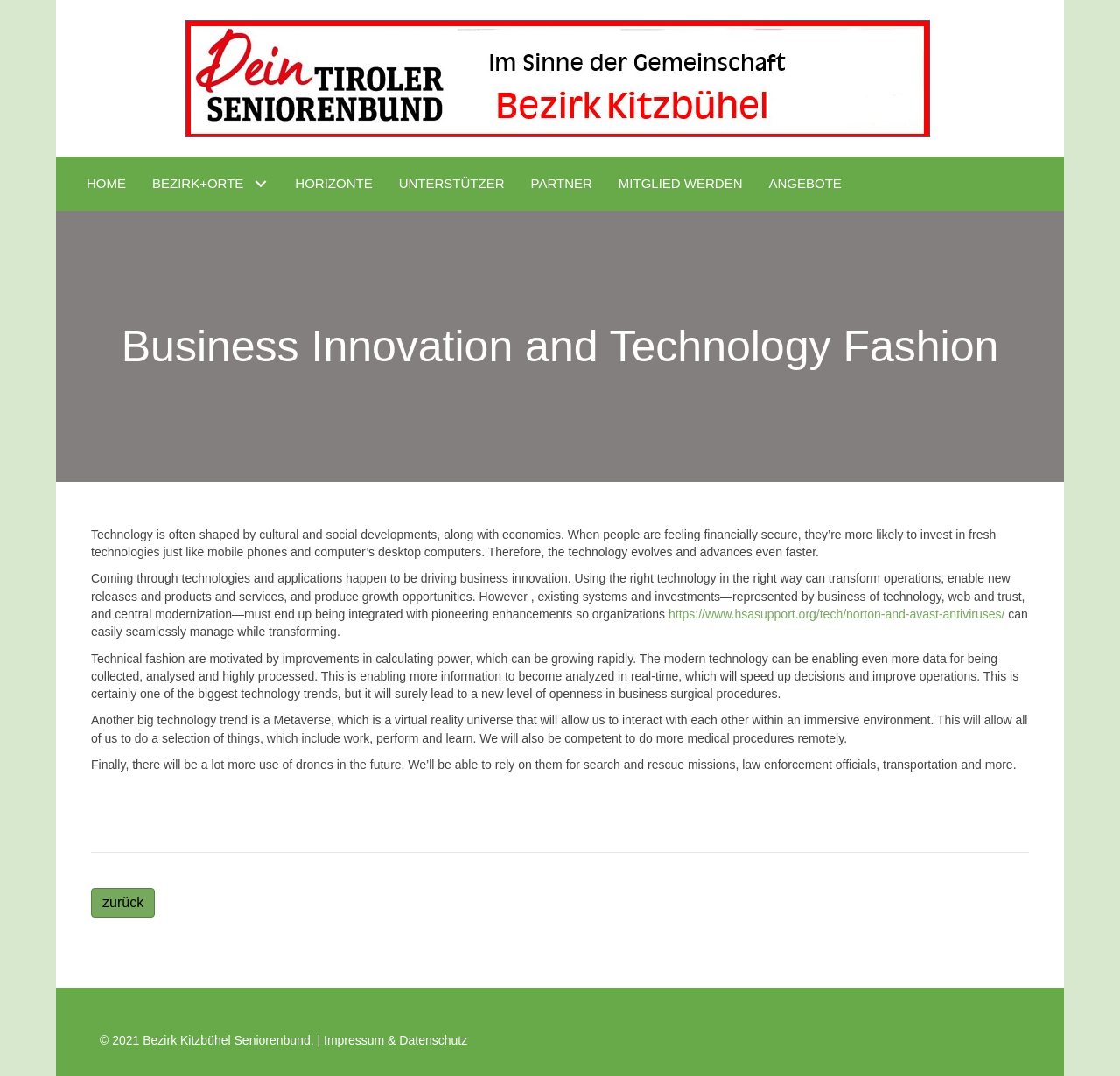Show the bounding box coordinates for the HTML element described as: "Mitglied werden".

[0.54, 0.154, 0.675, 0.188]